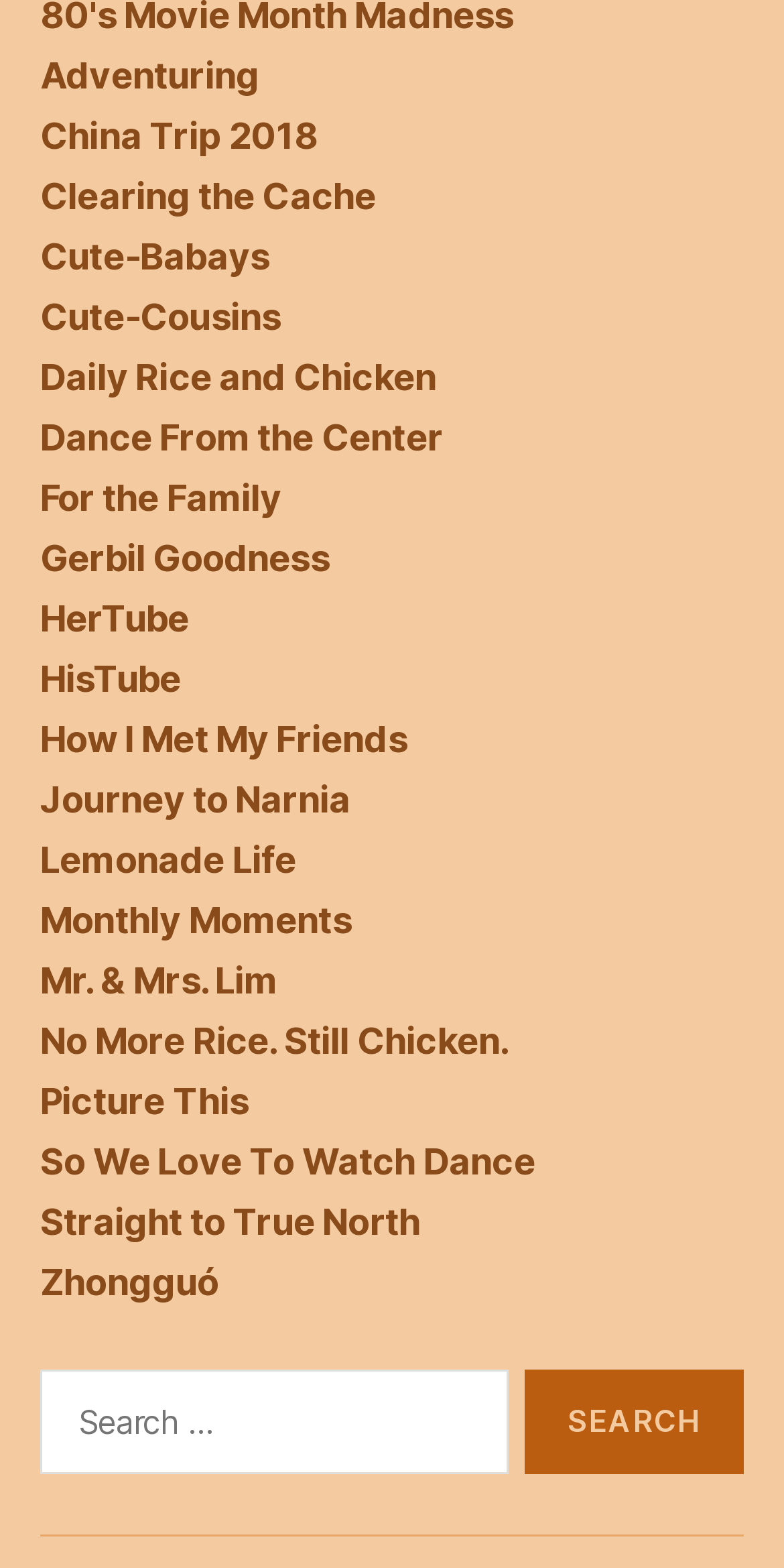Respond with a single word or phrase to the following question:
What is the purpose of the search box?

To search for content